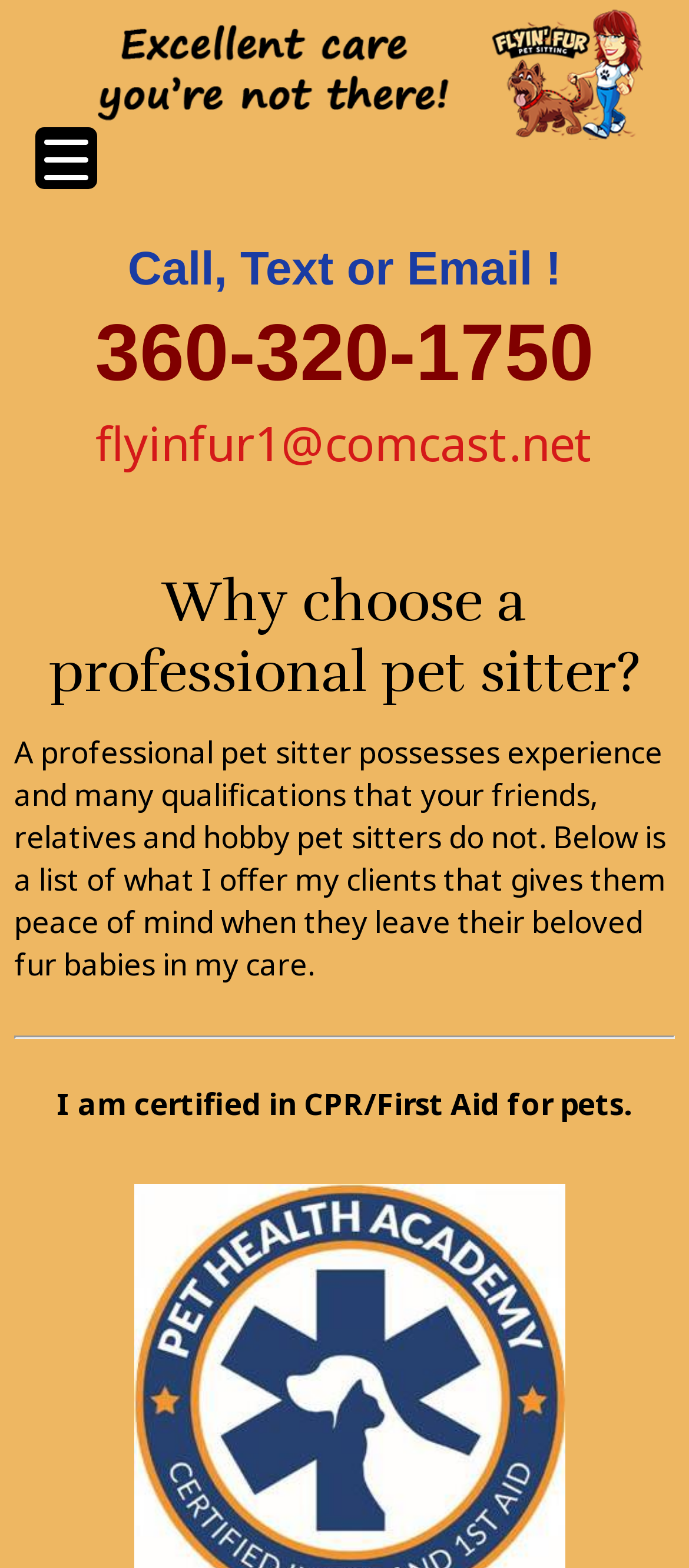What certification does the pet sitter have?
Please provide a detailed answer to the question.

I found the certification by looking at the static text element with the text 'I am certified in CPR/First Aid for pets.' which is located below the separator element.